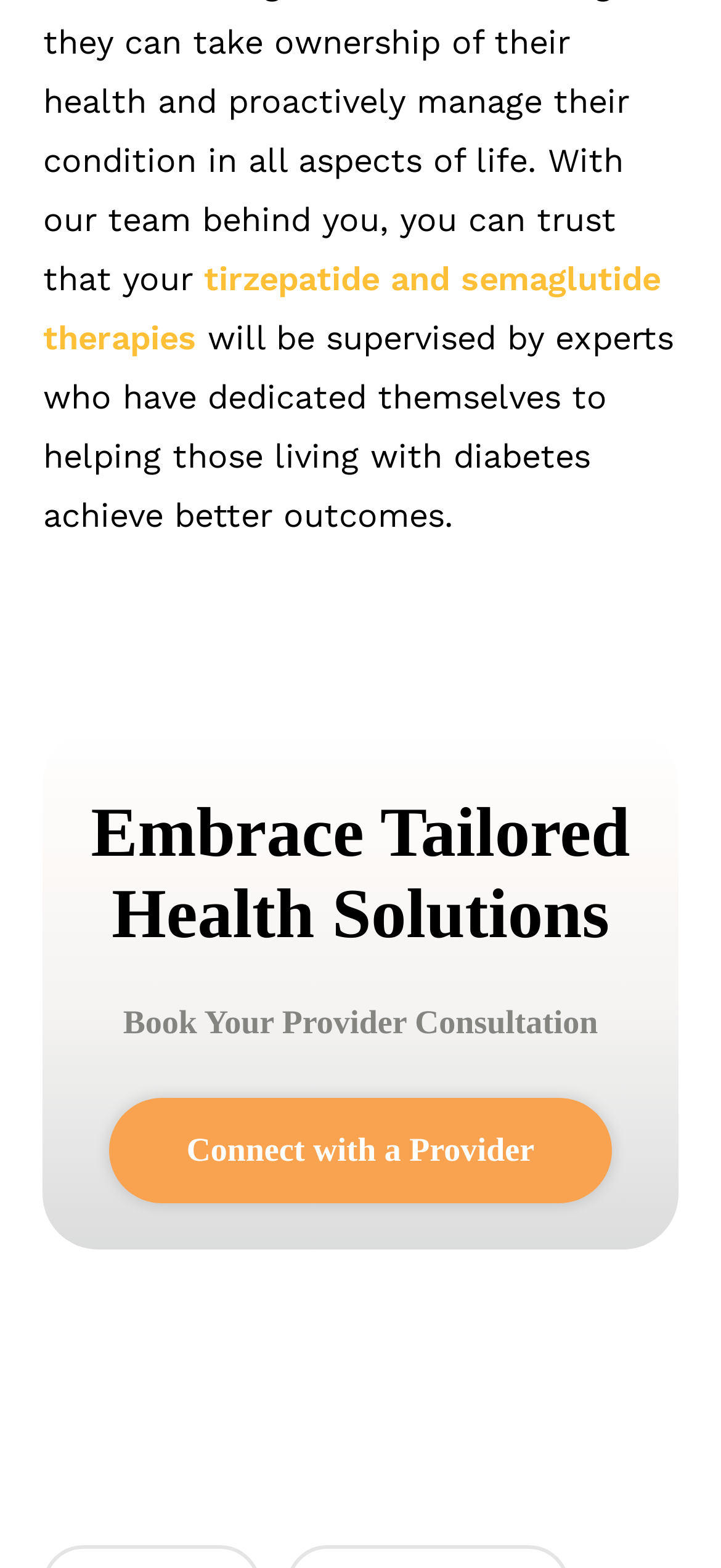Identify the bounding box for the UI element that is described as follows: "Connect with a Provider".

[0.151, 0.631, 0.849, 0.698]